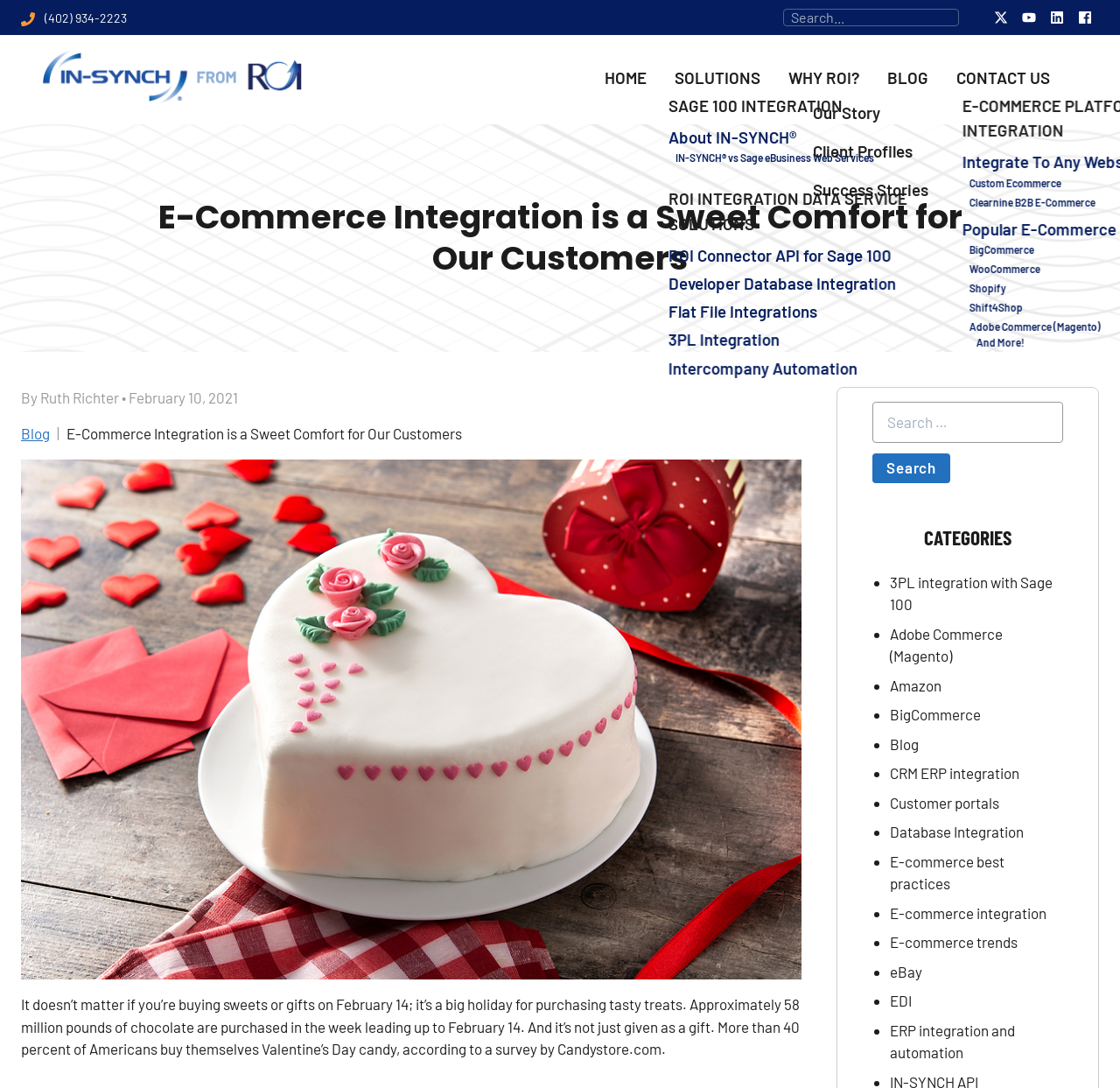Generate a comprehensive caption for the webpage you are viewing.

This webpage appears to be a blog post from an e-commerce integration company. At the top left corner, there is a phone number link and a small image. Next to them is a search bar with a "SEARCH" label. On the top right corner, there are social media links to Twitter, YouTube, LinkedIn, and Facebook.

Below the top section, there is a main logo with a navigation menu that includes links to "HOME", "SOLUTIONS", "WHY ROI?", "BLOG", and "CONTACT US". 

The main content of the webpage is a blog post titled "E-Commerce Integration is a Sweet Comfort for Our Customers". The title is followed by the author's name and date, "By Ruth Richter • February 10, 2021". There is a link to the blog category below the title. 

The blog post itself discusses Valentine's Day and the large amount of chocolate purchased during that time. It also mentions that many people buy Valentine's Day candy for themselves. 

On the right side of the blog post, there is a search bar with a label "SEARCH FOR:" and a "Search" button. Below the search bar, there is a "CATEGORIES" heading with a list of links to various e-commerce integration topics, including "3PL integration with Sage 100", "Adobe Commerce (Magento)", "Amazon", and many others.